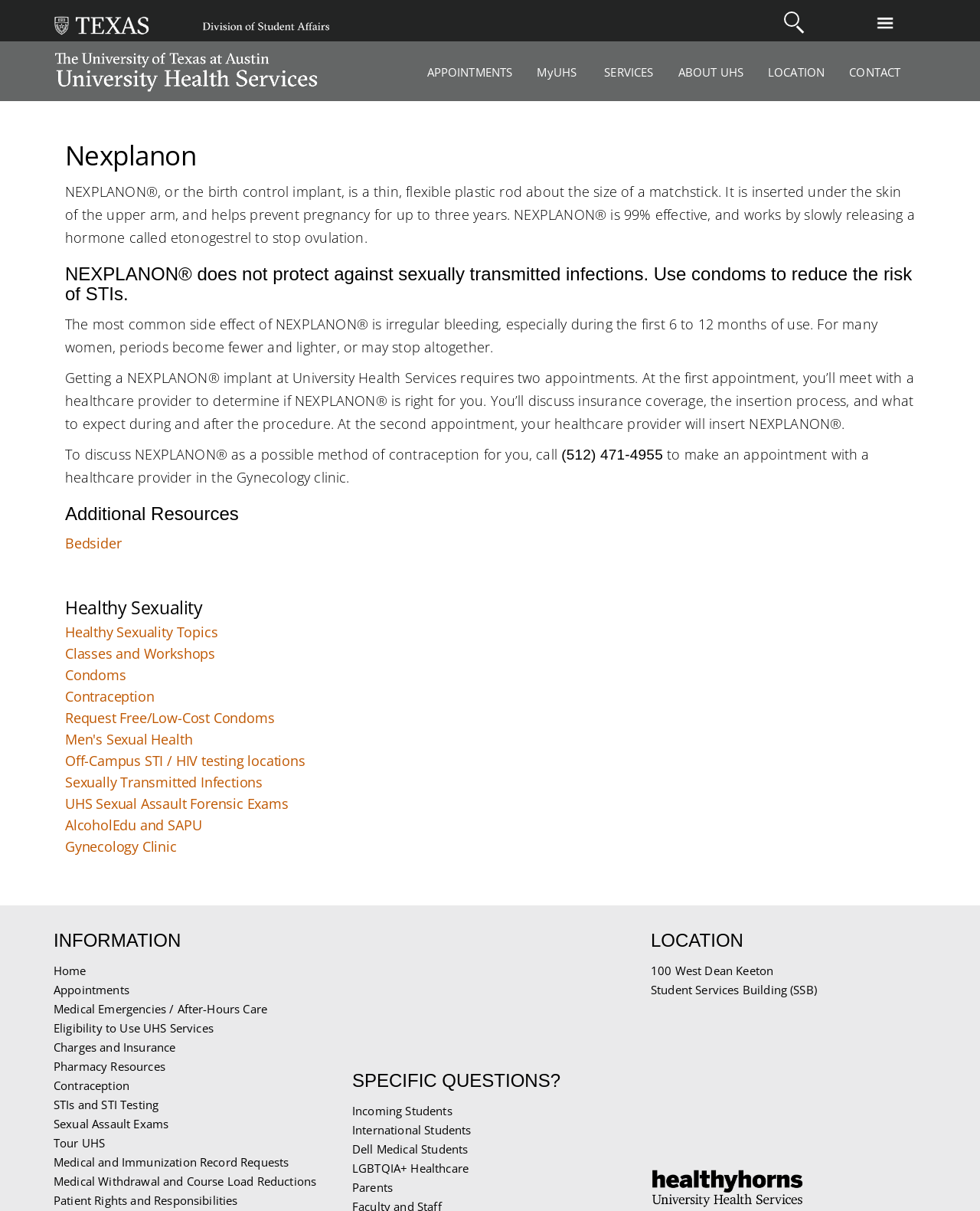Give a succinct answer to this question in a single word or phrase: 
What is the location of University Health Services?

100 West Dean Keeton